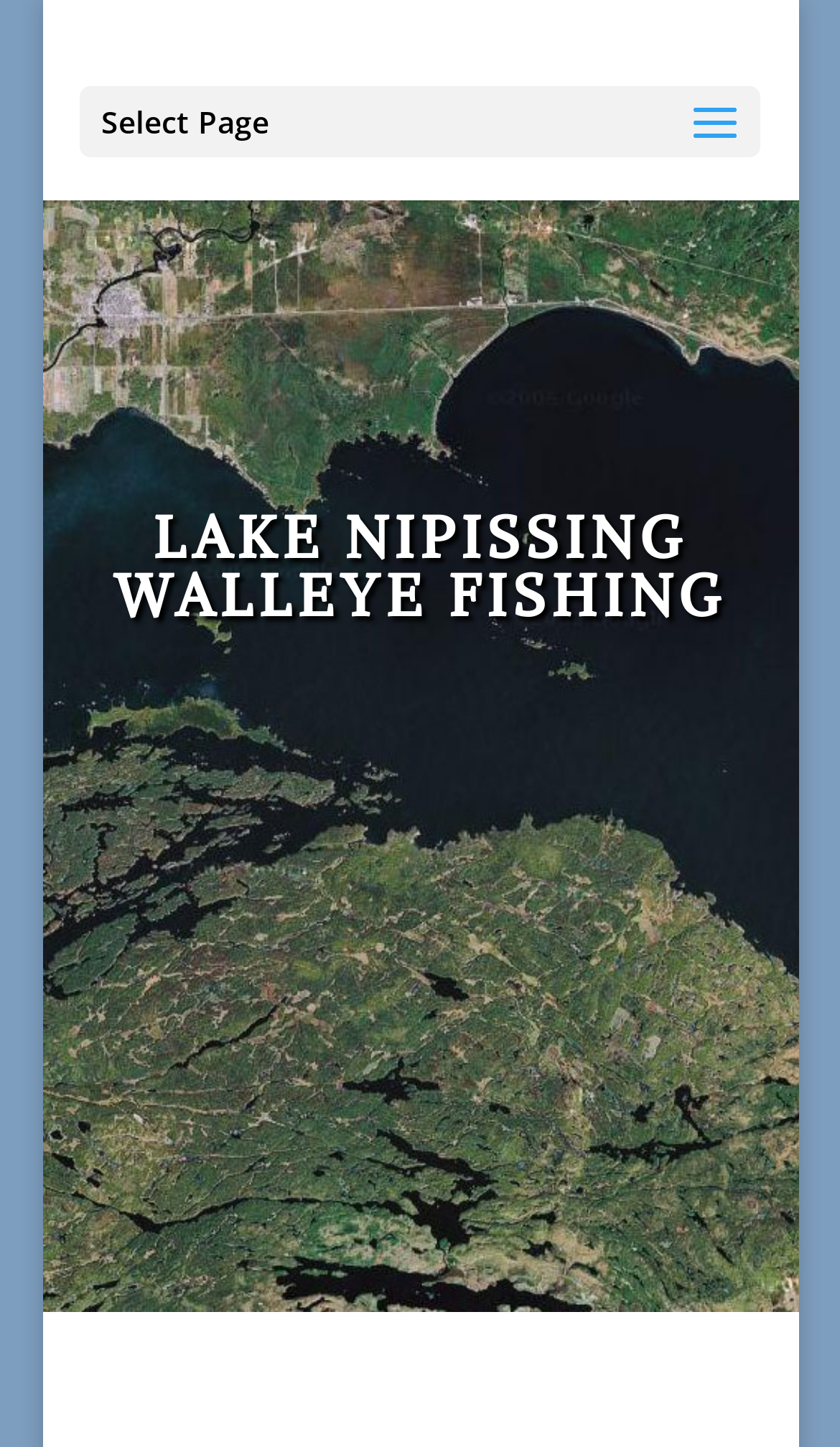What is the primary heading on this webpage?

LAKE NIPISSING WALLEYE FISHING